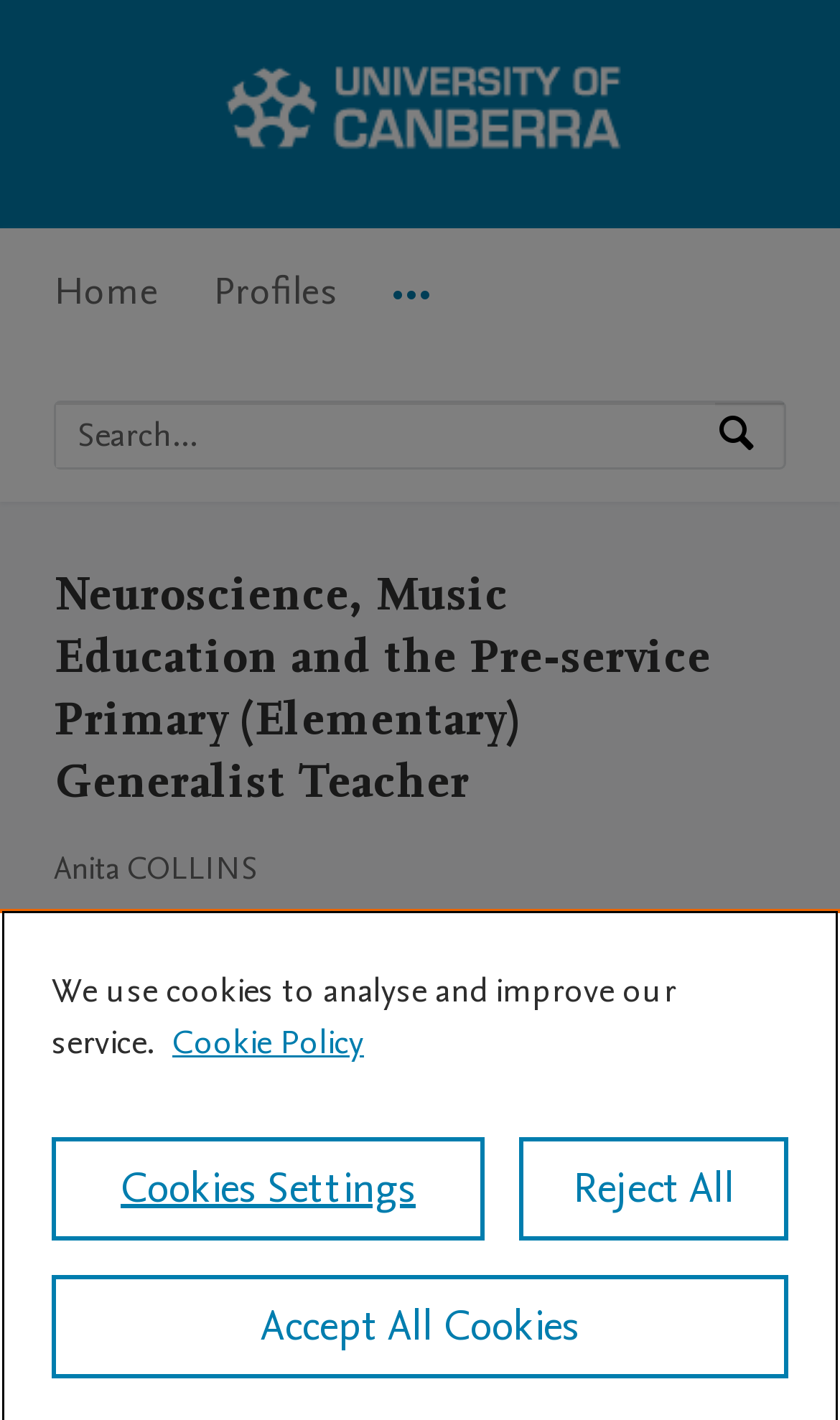Please answer the following question using a single word or phrase: 
What is the total number of downloads for this work?

34